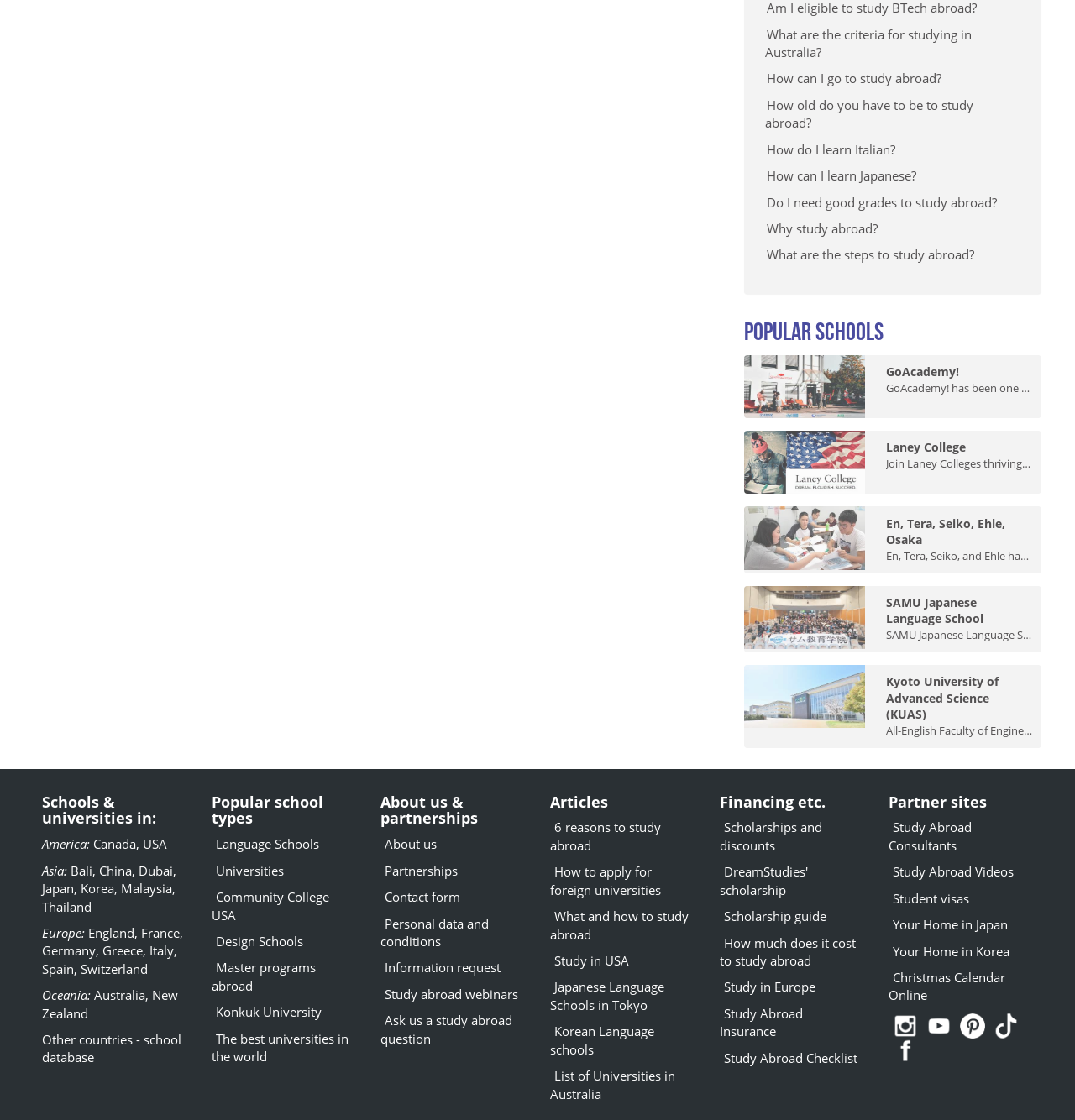What is the purpose of the 'About us & partnerships' section?
Answer the question with as much detail as possible.

The 'About us & partnerships' section likely provides information about the website, its mission, and its partnerships, as it contains links to pages such as 'About us', 'Partnerships', and 'Contact form'.